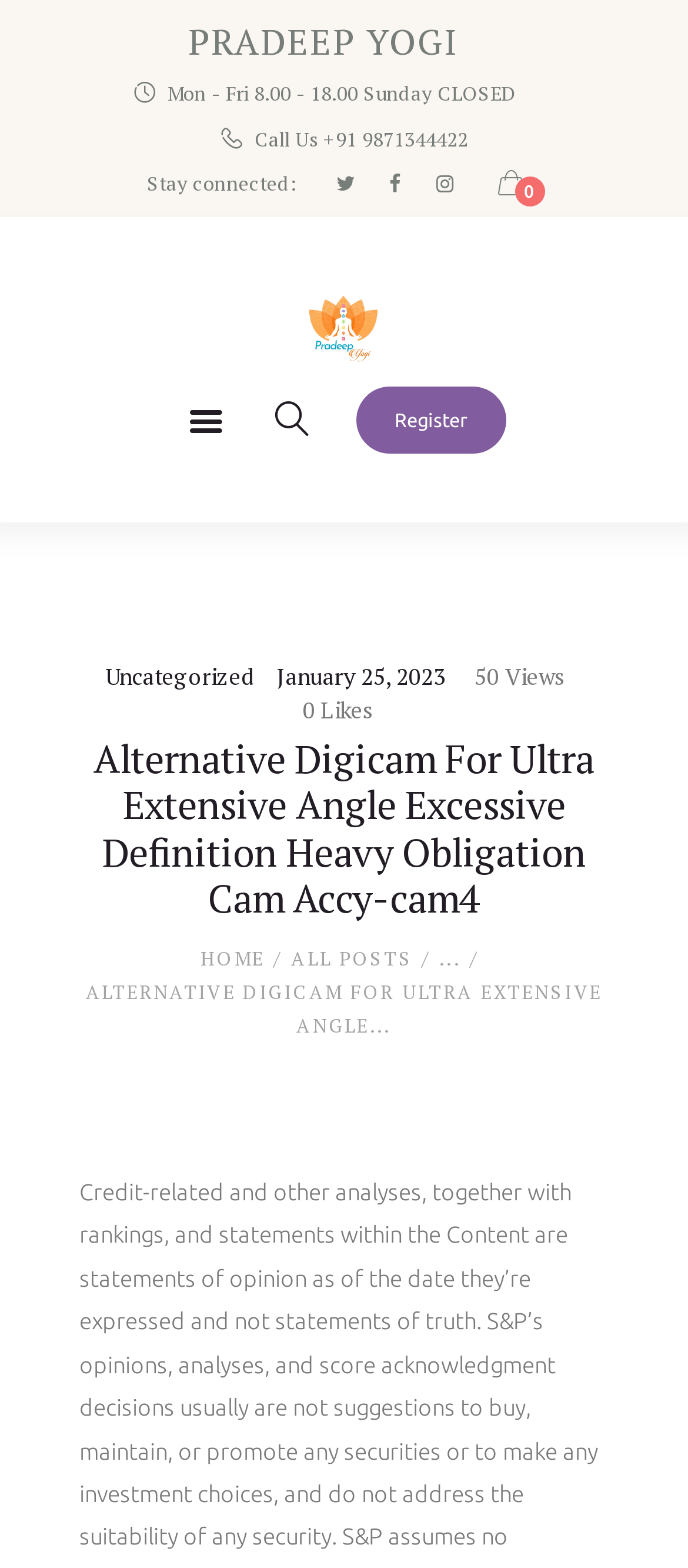Extract the main heading from the webpage content.

Alternative Digicam For Ultra Extensive Angle Excessive Definition Heavy Obligation Cam Accy-cam4